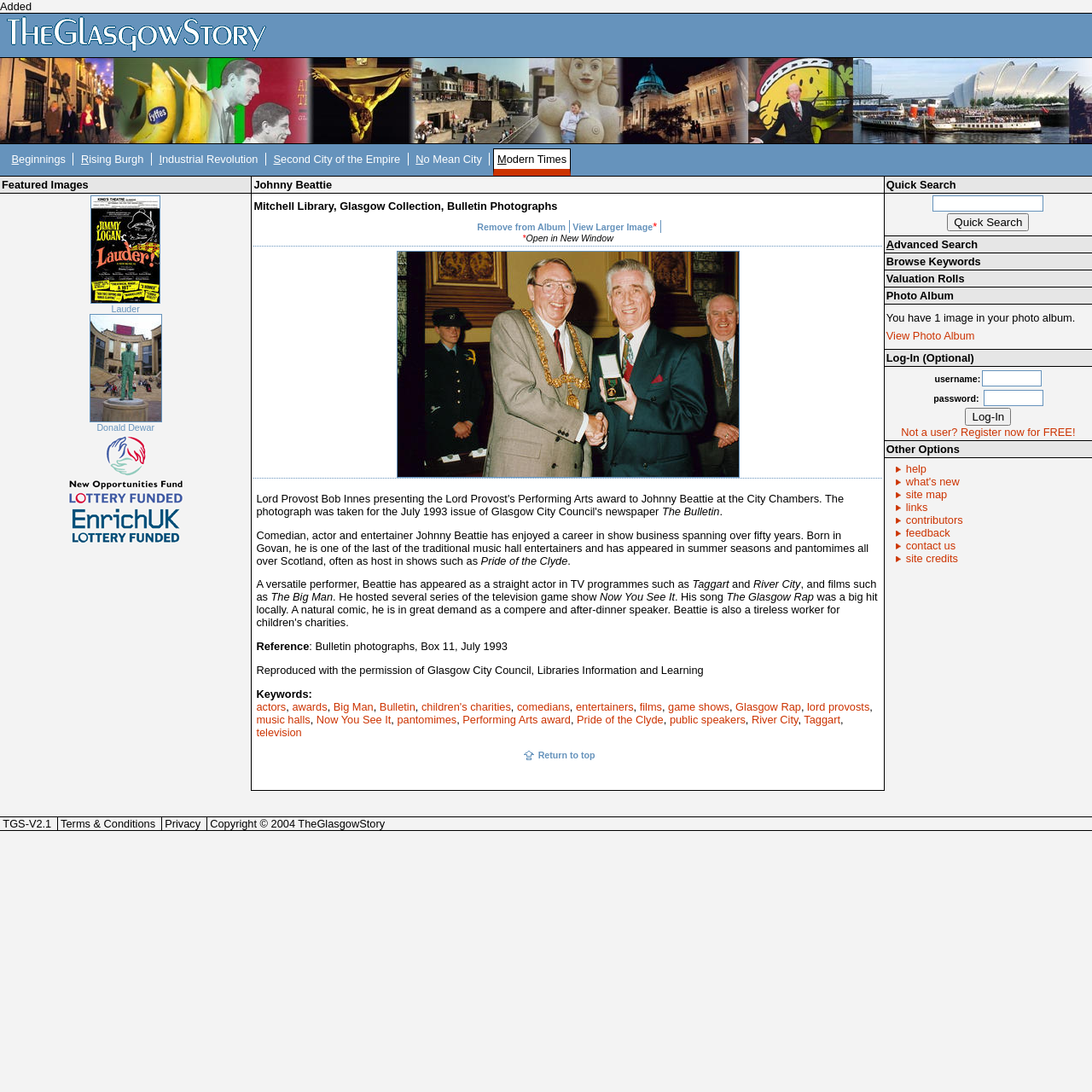What is the name of the song mentioned in the text?
Please respond to the question with a detailed and informative answer.

I found the answer by reading the text that mentions Johnny Beattie's song 'The Glasgow Rap'.